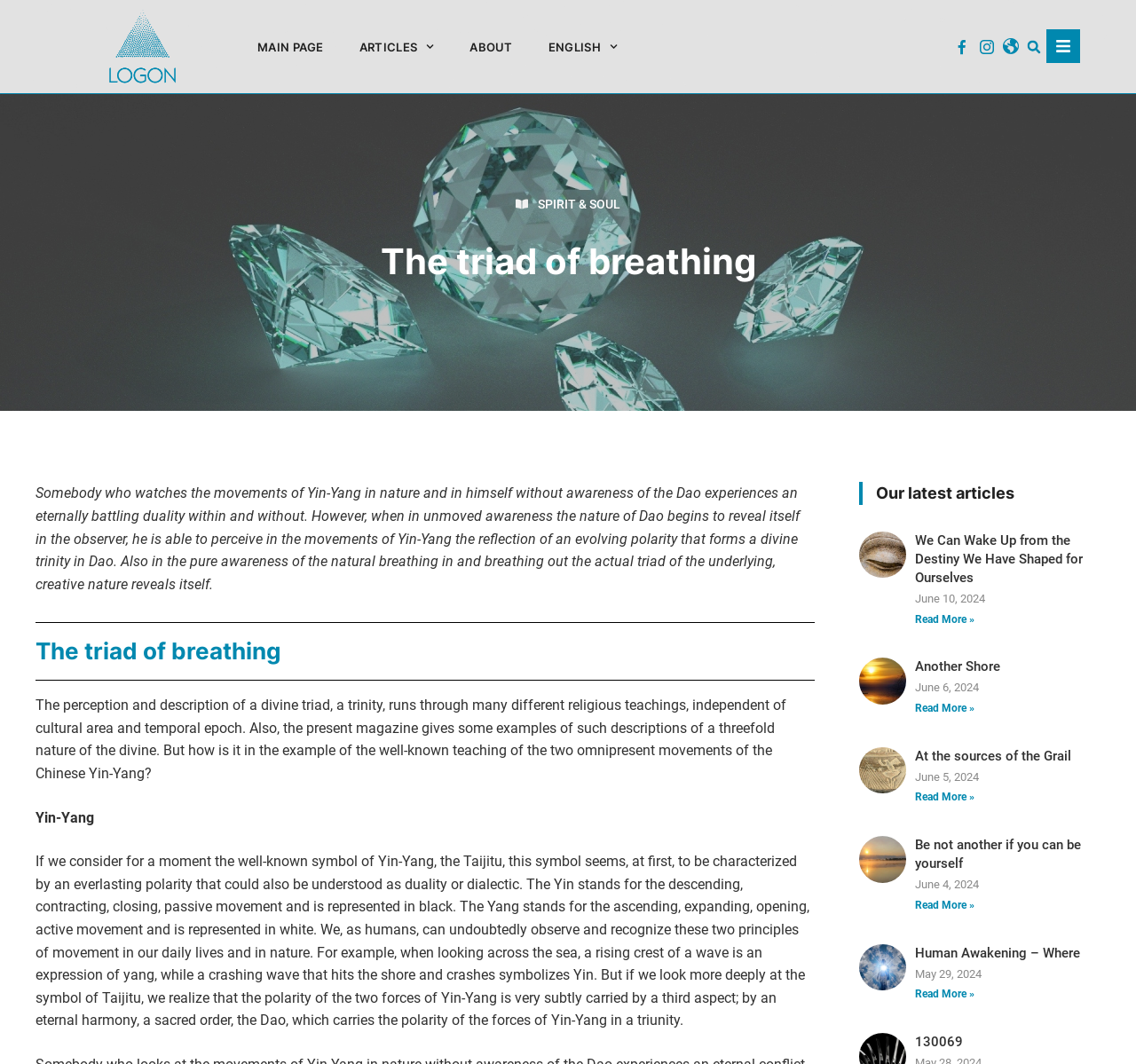Identify the bounding box coordinates of the section to be clicked to complete the task described by the following instruction: "Go to last slide". The coordinates should be four float numbers between 0 and 1, formatted as [left, top, right, bottom].

None